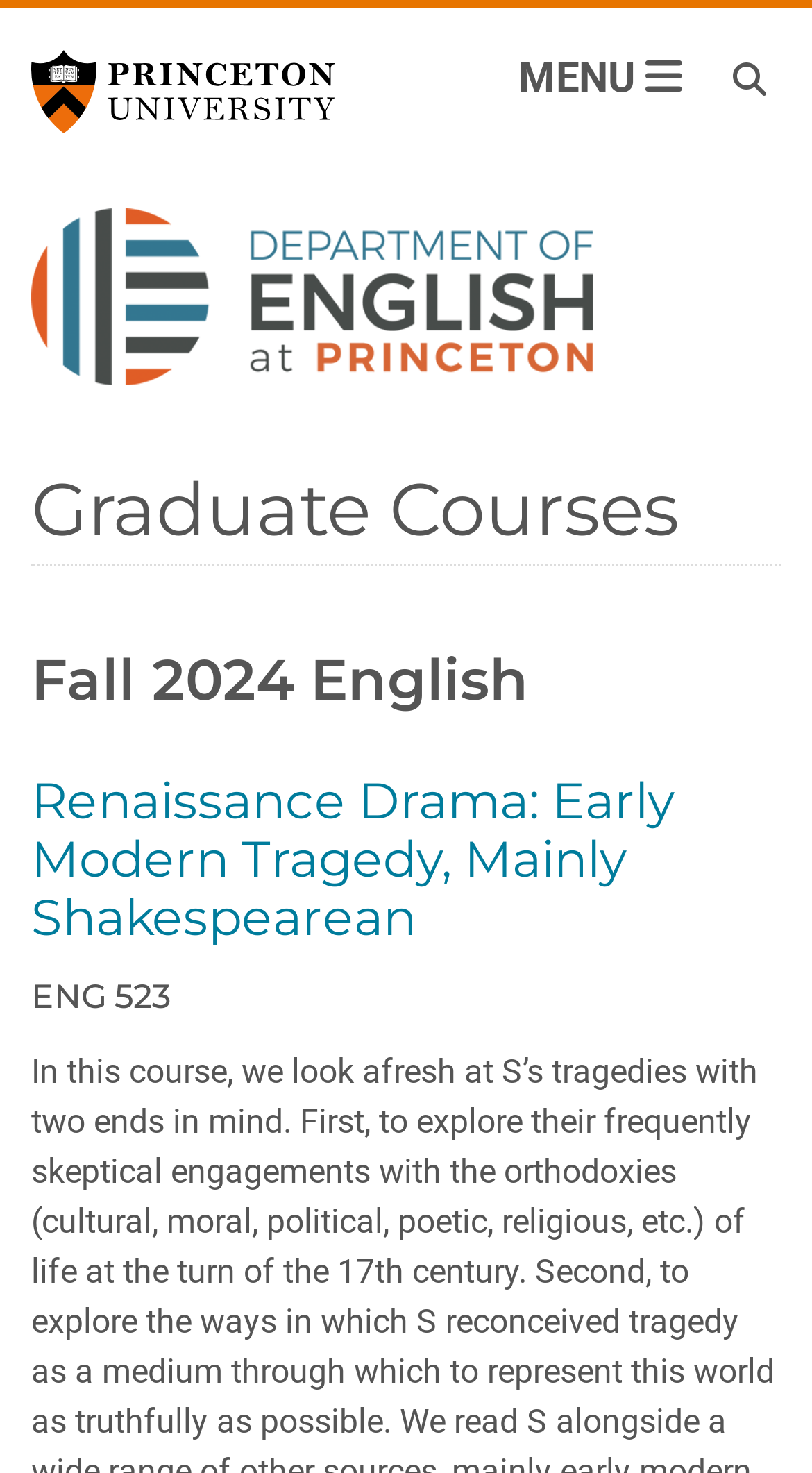Given the element description "parent_node: Search aria-label="Toggle search"" in the screenshot, predict the bounding box coordinates of that UI element.

[0.887, 0.037, 0.959, 0.074]